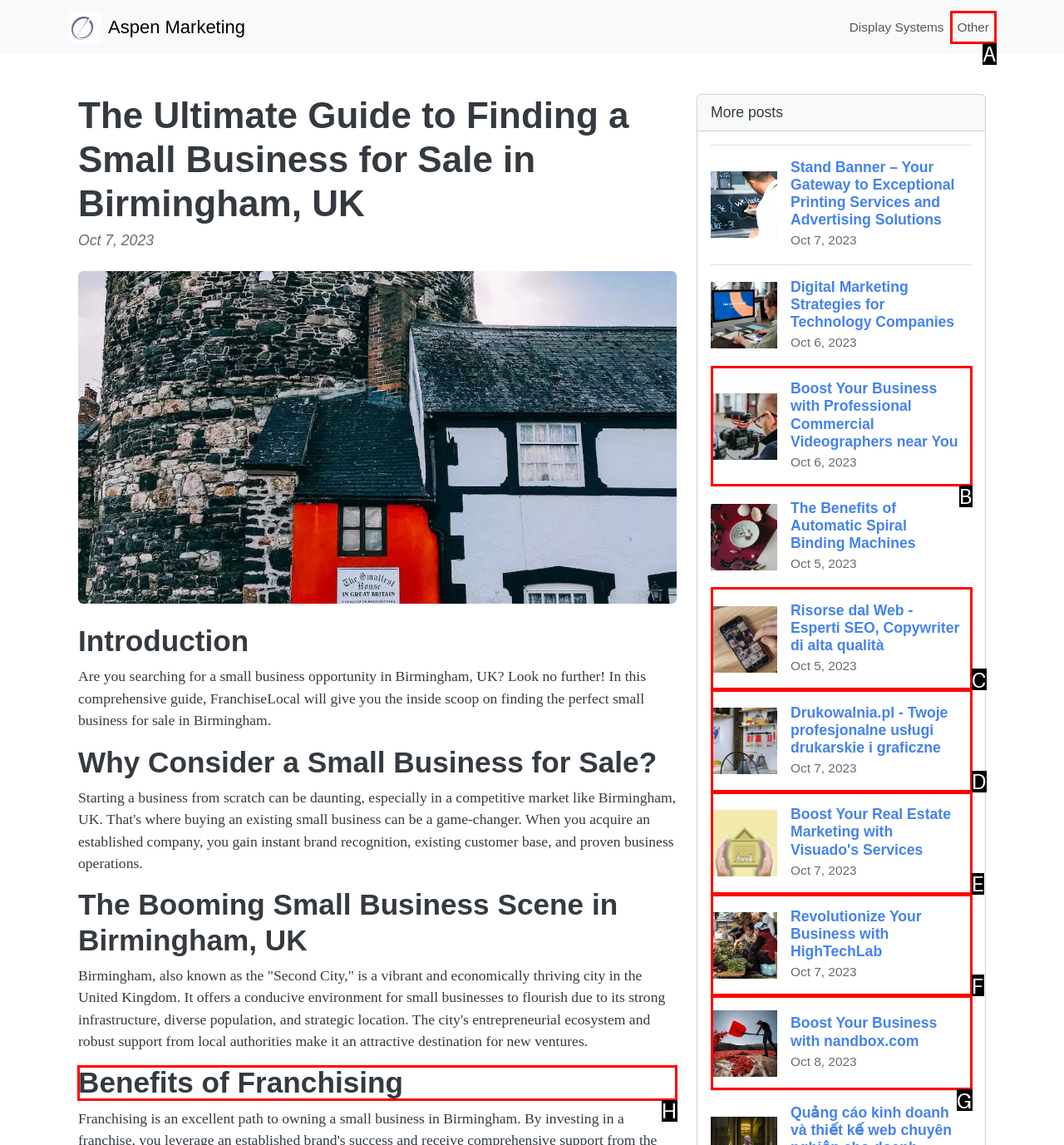Which UI element's letter should be clicked to achieve the task: Learn about the benefits of franchising
Provide the letter of the correct choice directly.

H